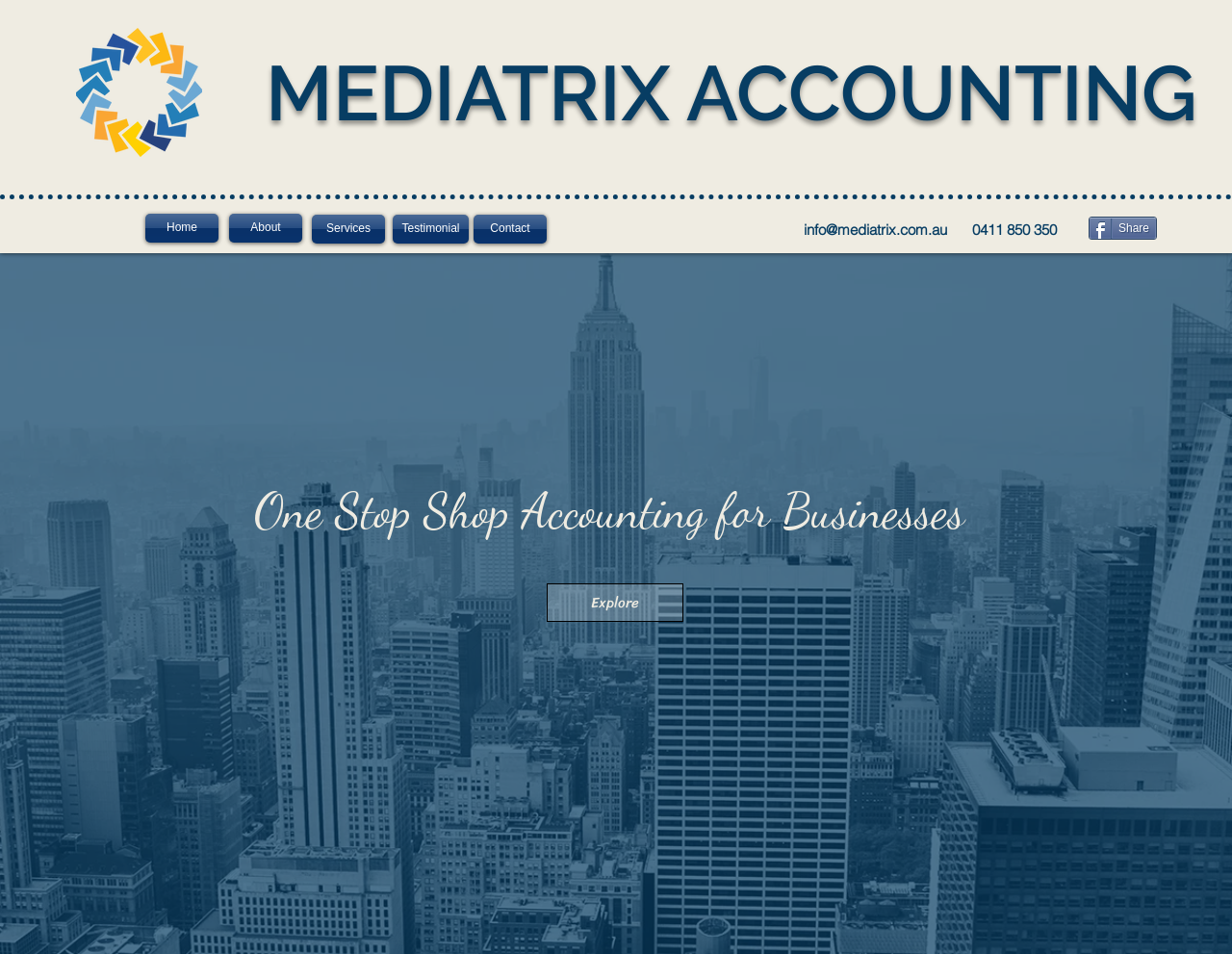Find the bounding box coordinates of the element you need to click on to perform this action: 'visit Canva'. The coordinates should be represented by four float values between 0 and 1, in the format [left, top, right, bottom].

None